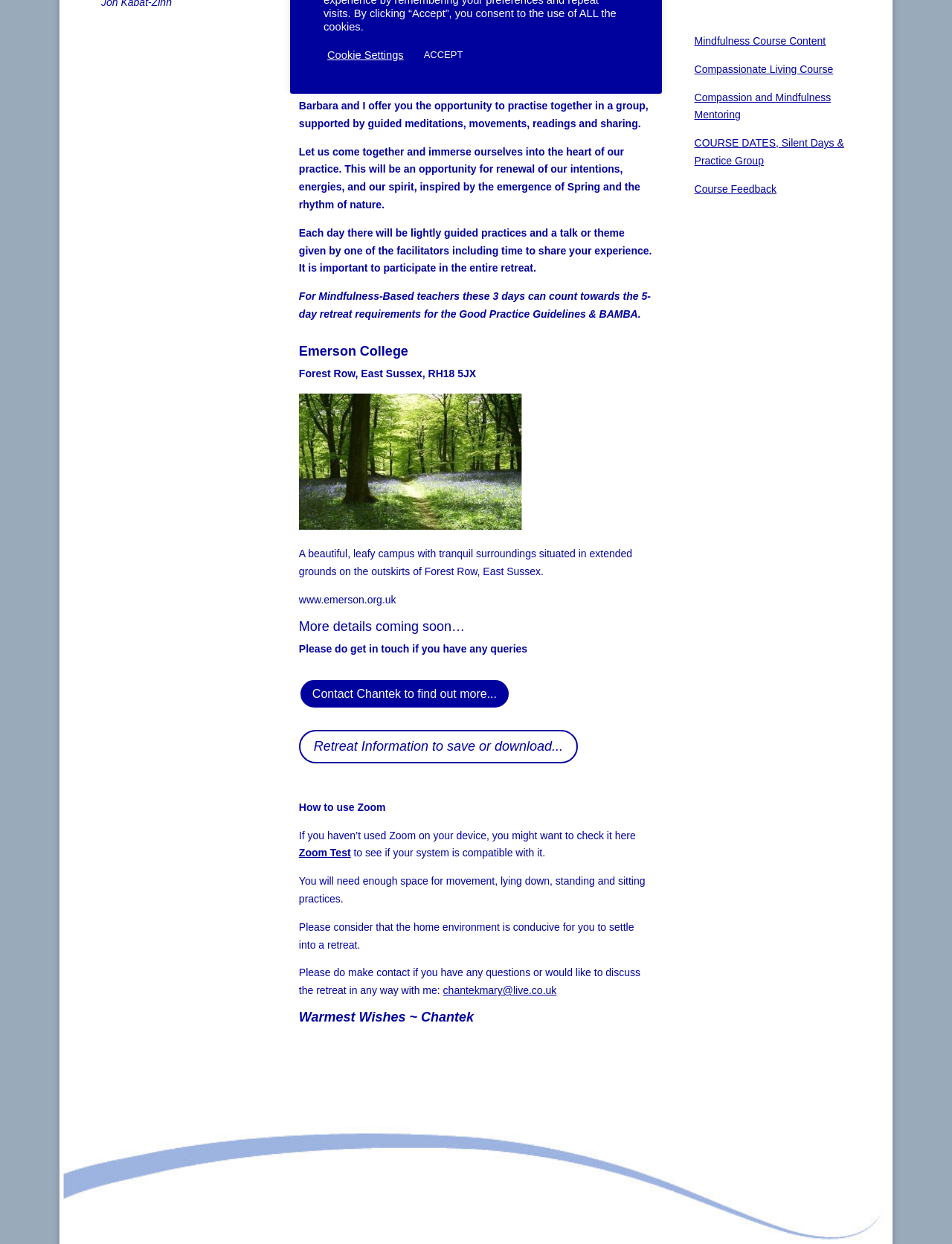Identify the bounding box for the UI element that is described as follows: "Compassion and Mindfulness Mentoring".

[0.729, 0.073, 0.873, 0.097]